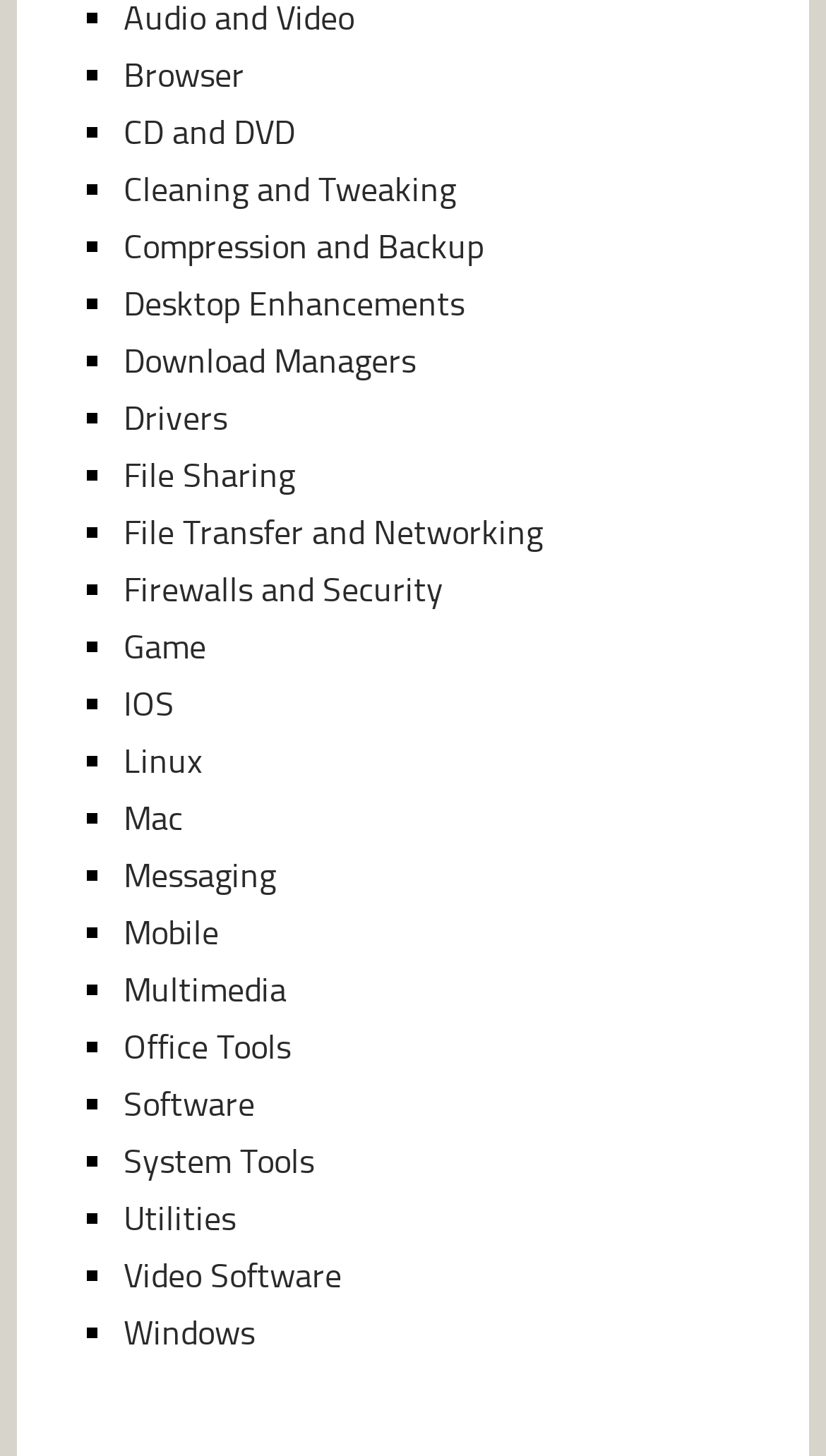Provide your answer in one word or a succinct phrase for the question: 
How many categories are listed?

27